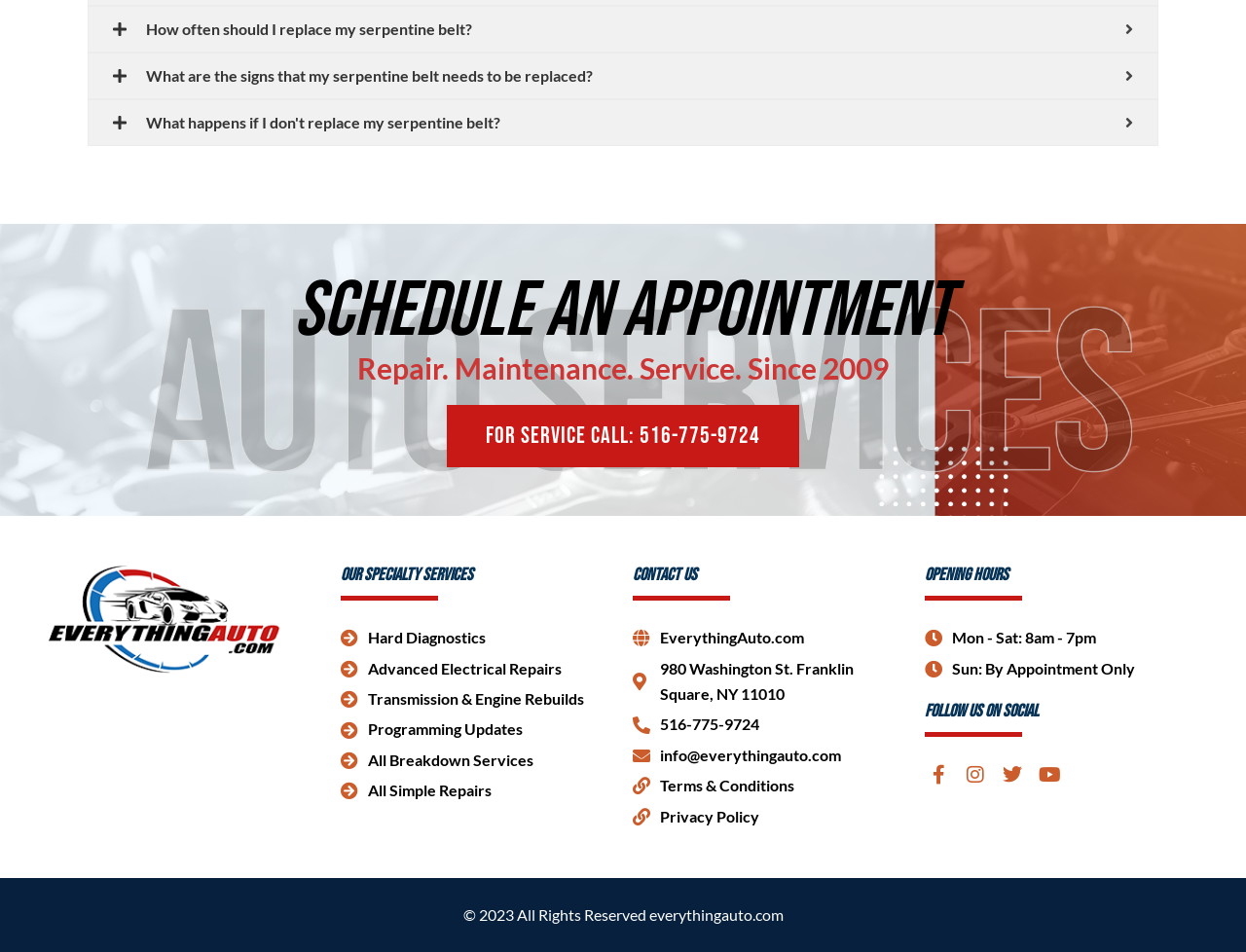Find the bounding box of the UI element described as follows: "Transmission & Engine Rebuilds".

[0.273, 0.721, 0.492, 0.748]